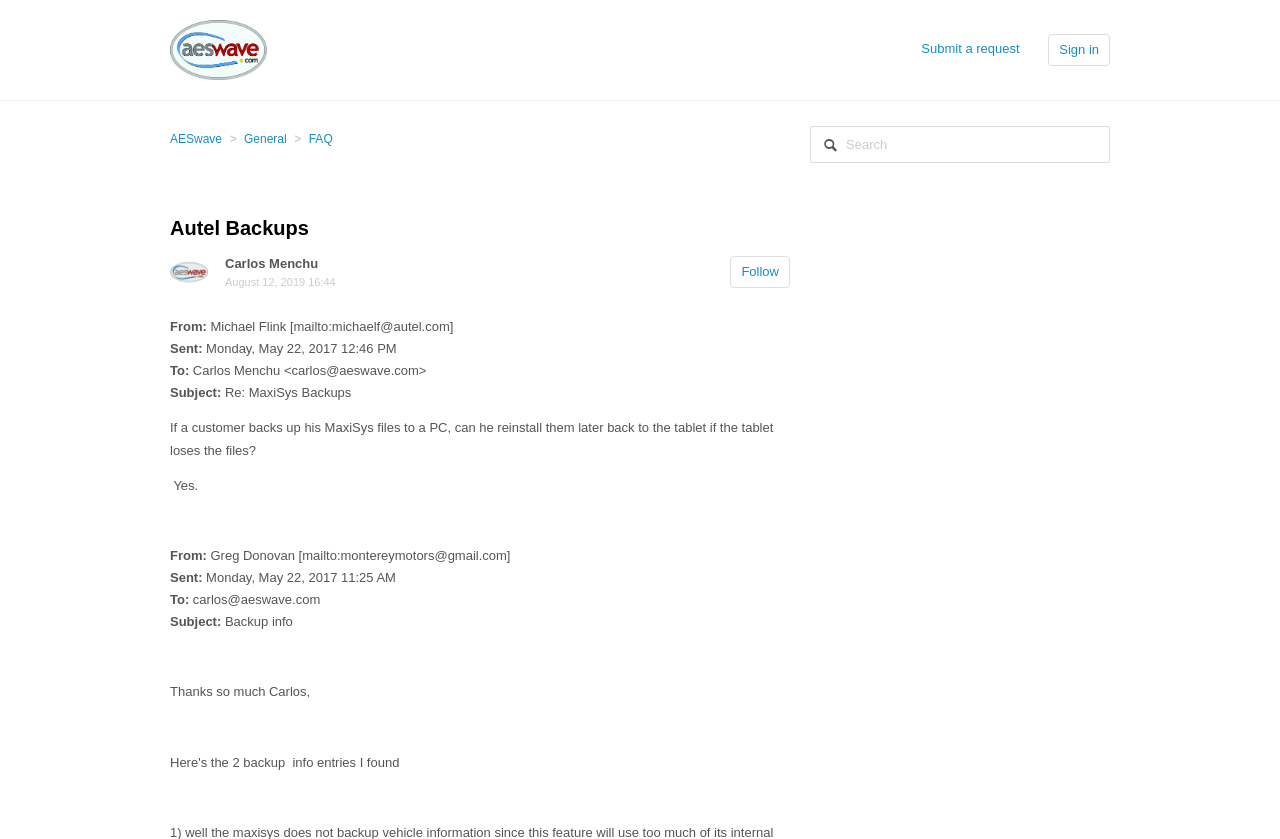Reply to the question with a brief word or phrase: Who is the sender of the email?

Michael Flink